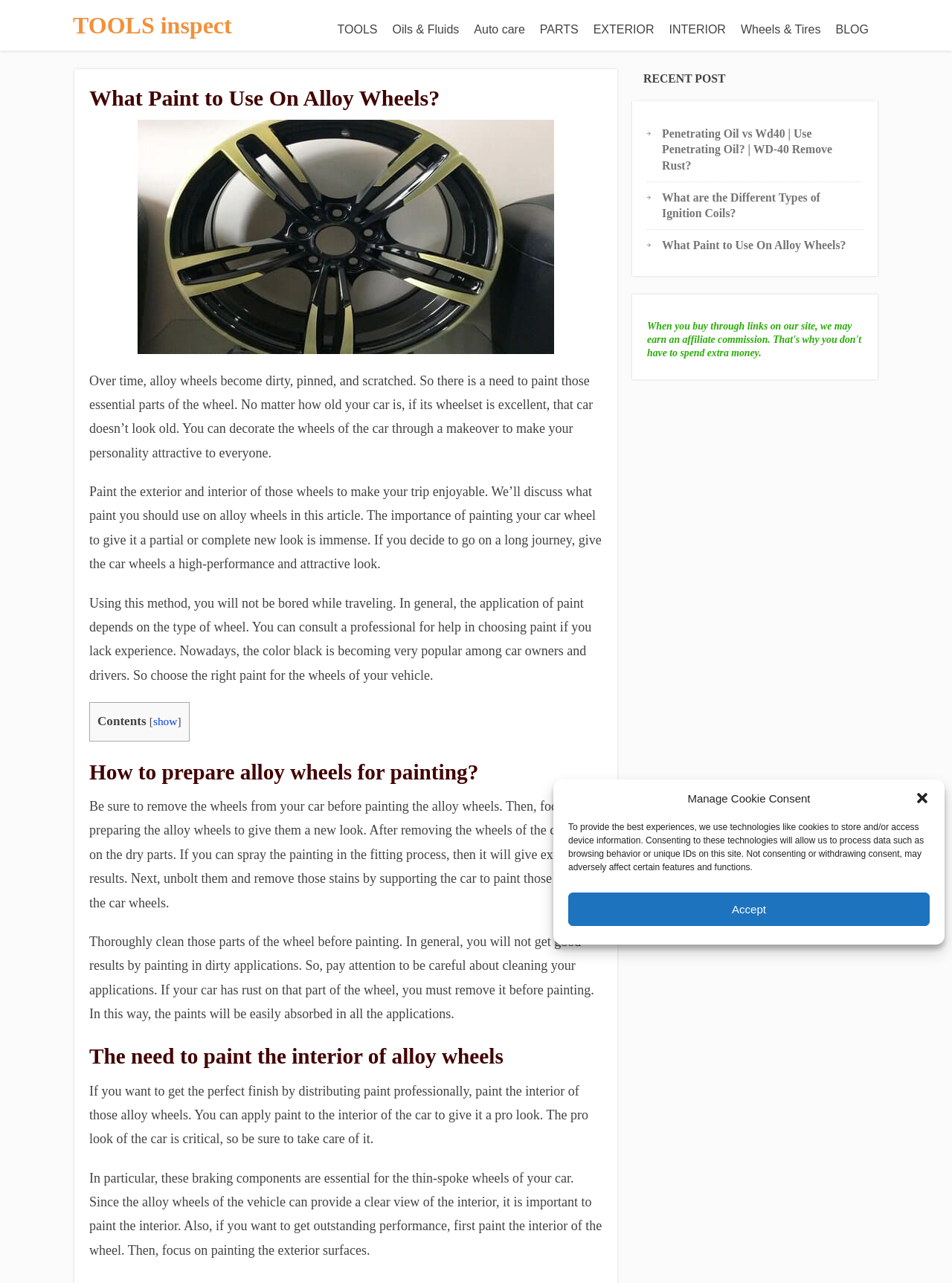Predict the bounding box coordinates of the UI element that matches this description: "TOOLS inspect". The coordinates should be in the format [left, top, right, bottom] with each value between 0 and 1.

[0.077, 0.009, 0.244, 0.03]